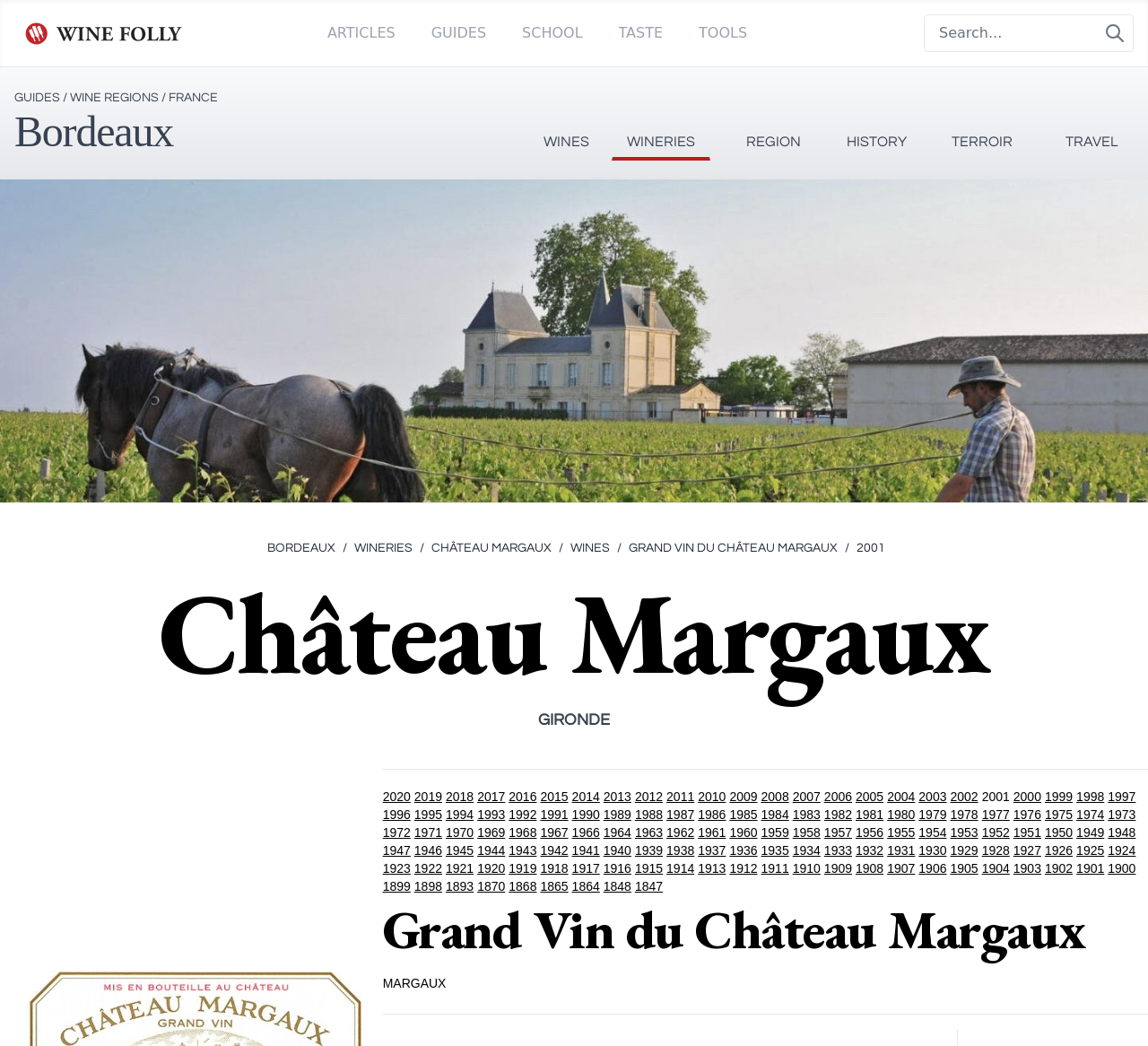What is the name of the wine region?
Refer to the image and give a detailed response to the question.

Based on the webpage, I can see a heading element with the text 'Bordeaux' which is a wine region in France.